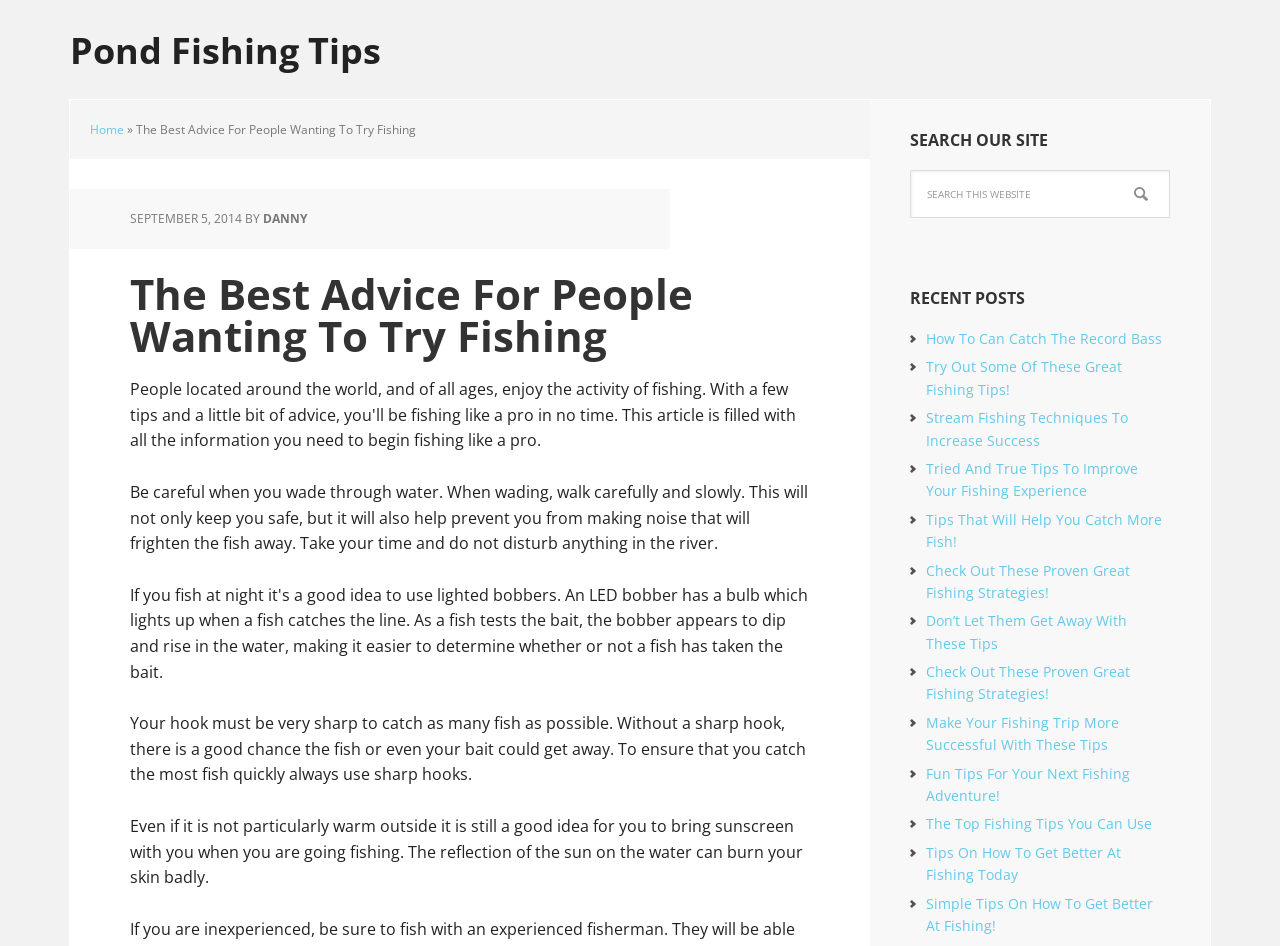Provide the bounding box coordinates for the specified HTML element described in this description: "Home". The coordinates should be four float numbers ranging from 0 to 1, in the format [left, top, right, bottom].

[0.07, 0.128, 0.097, 0.146]